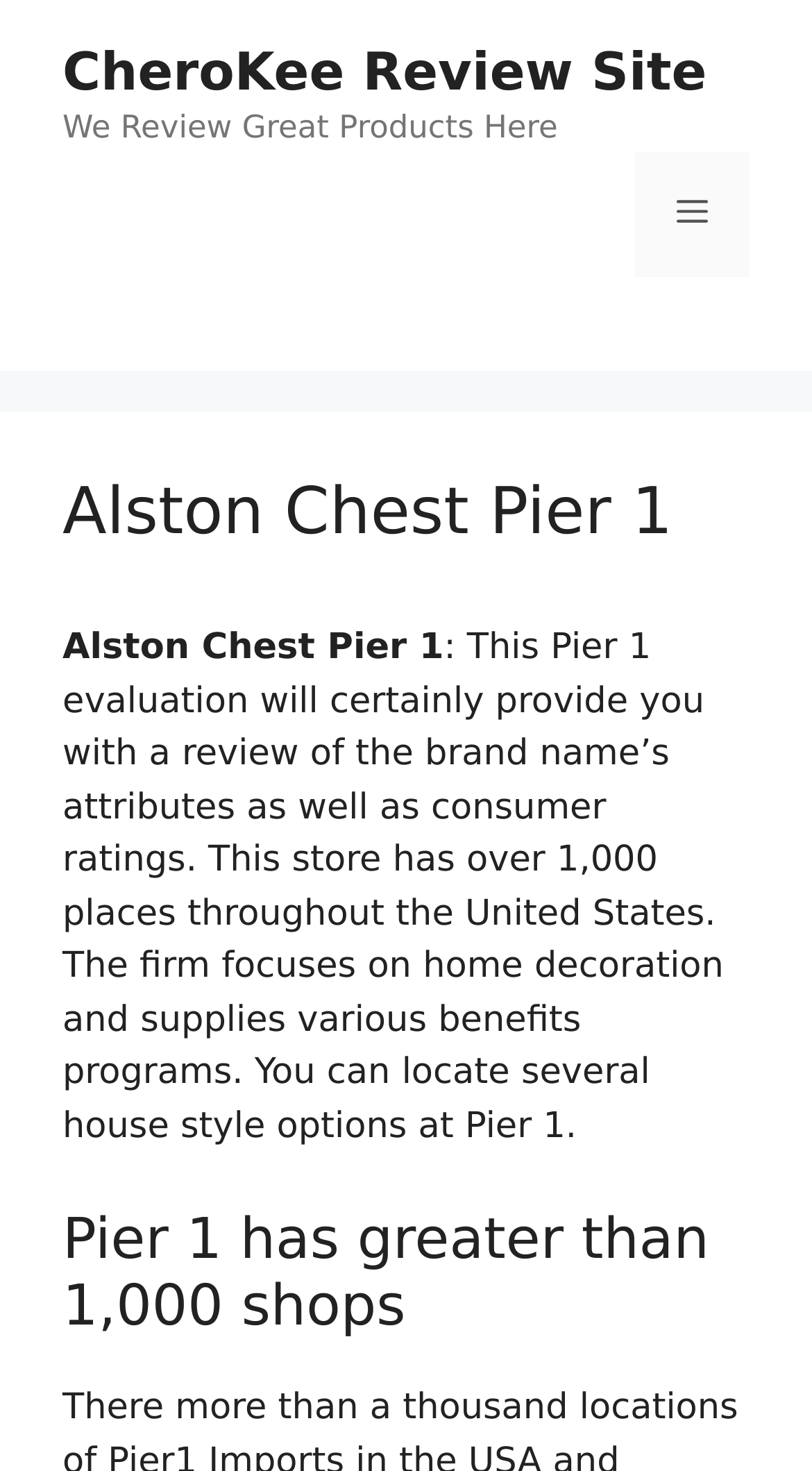Offer a thorough description of the webpage.

The webpage is about a review of Pier 1, specifically the Alston Chest. At the top of the page, there is a banner with a link to the "CheroKee Review Site" and a static text that reads "We Review Great Products Here". Below the banner, there is a navigation menu with a button labeled "Menu" that can be expanded to reveal more options.

The main content of the page is divided into sections, with a heading that reads "Alston Chest Pier 1" at the top. Below the heading, there is a paragraph of text that provides an overview of Pier 1, including the number of locations, the focus on home decoration, and the benefits programs offered. The text also mentions that the store has various house style options.

Further down the page, there is another heading that reads "Pier 1 has more than 1,000 shops", which suggests that the page may provide more information about the store's locations and offerings. Overall, the page appears to be a review or informational page about Pier 1, with a focus on the Alston Chest product.